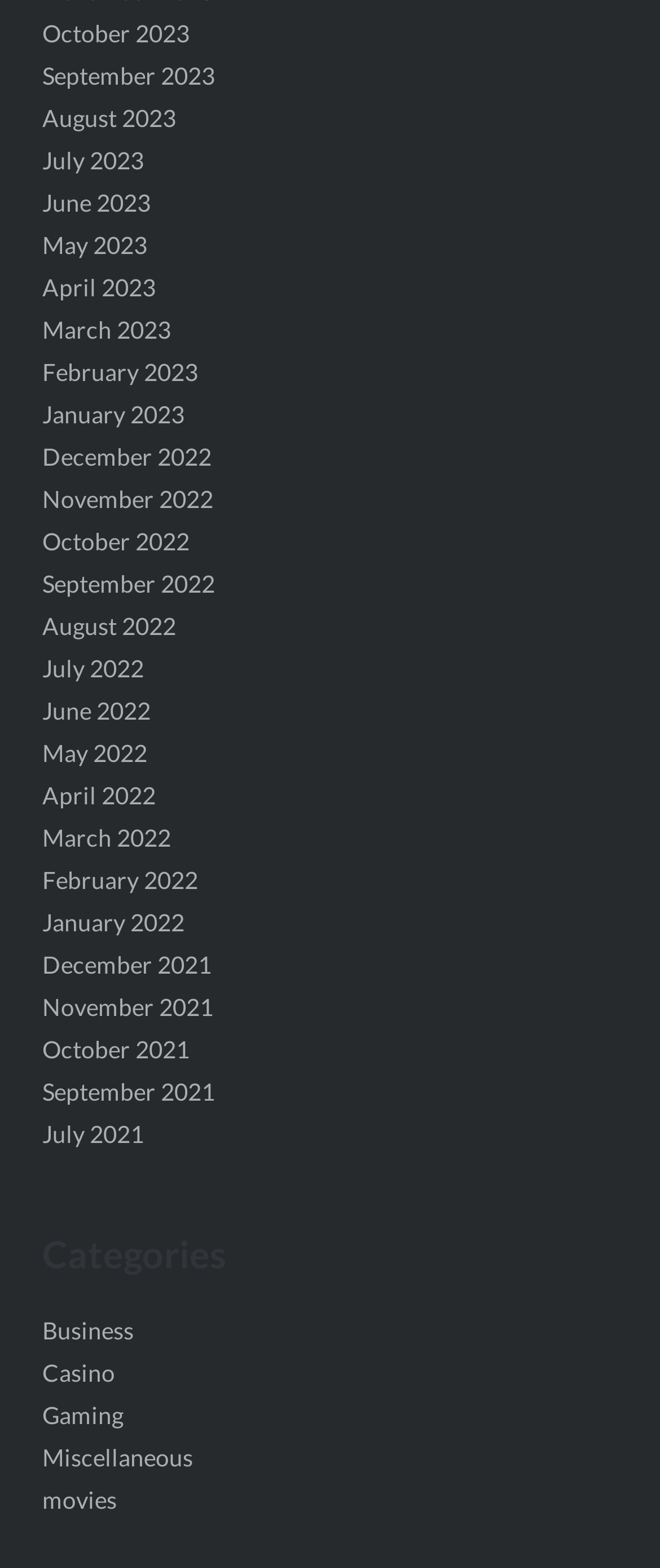Identify the bounding box coordinates for the element that needs to be clicked to fulfill this instruction: "Check July 2021". Provide the coordinates in the format of four float numbers between 0 and 1: [left, top, right, bottom].

[0.064, 0.713, 0.218, 0.732]